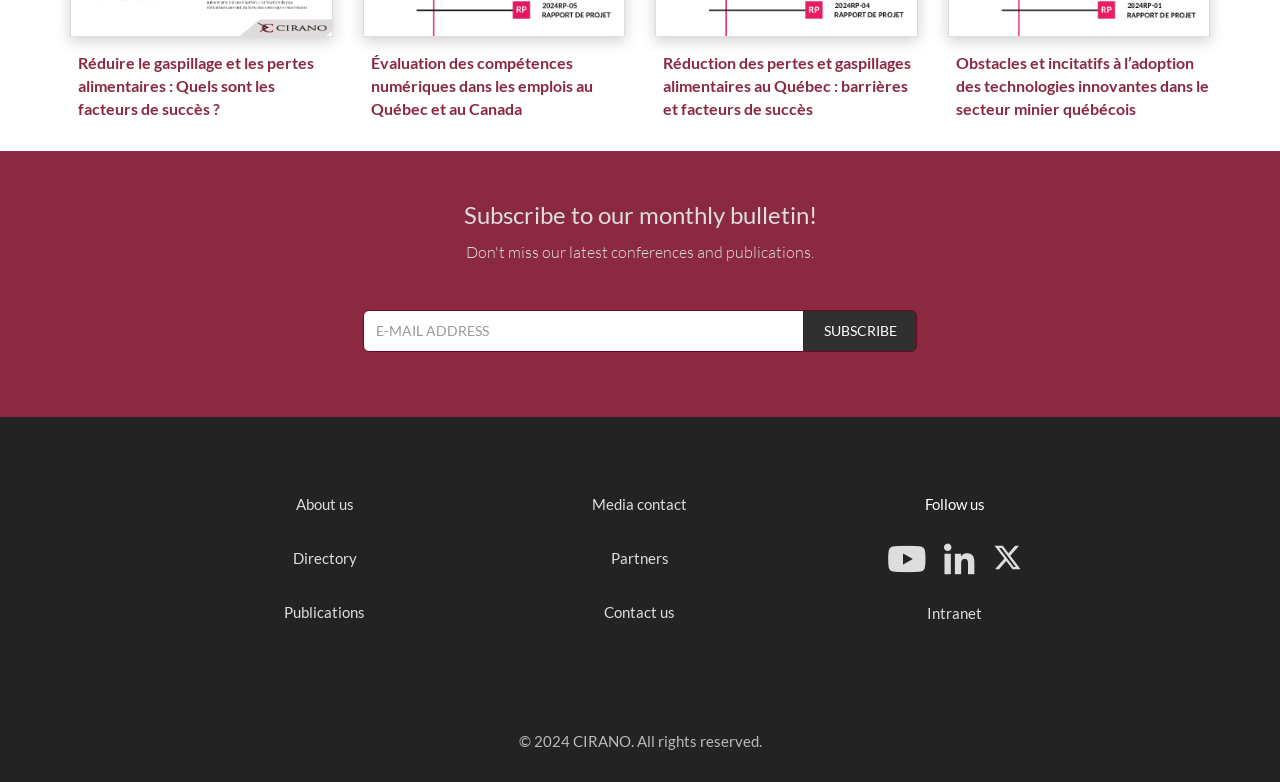Based on the image, please elaborate on the answer to the following question:
What is the purpose of the 'Subscribe' button?

The 'Subscribe' button is located next to the 'E-mail address' textbox, and when clicked, it allows users to subscribe to the organization's monthly bulletin using the provided email address.